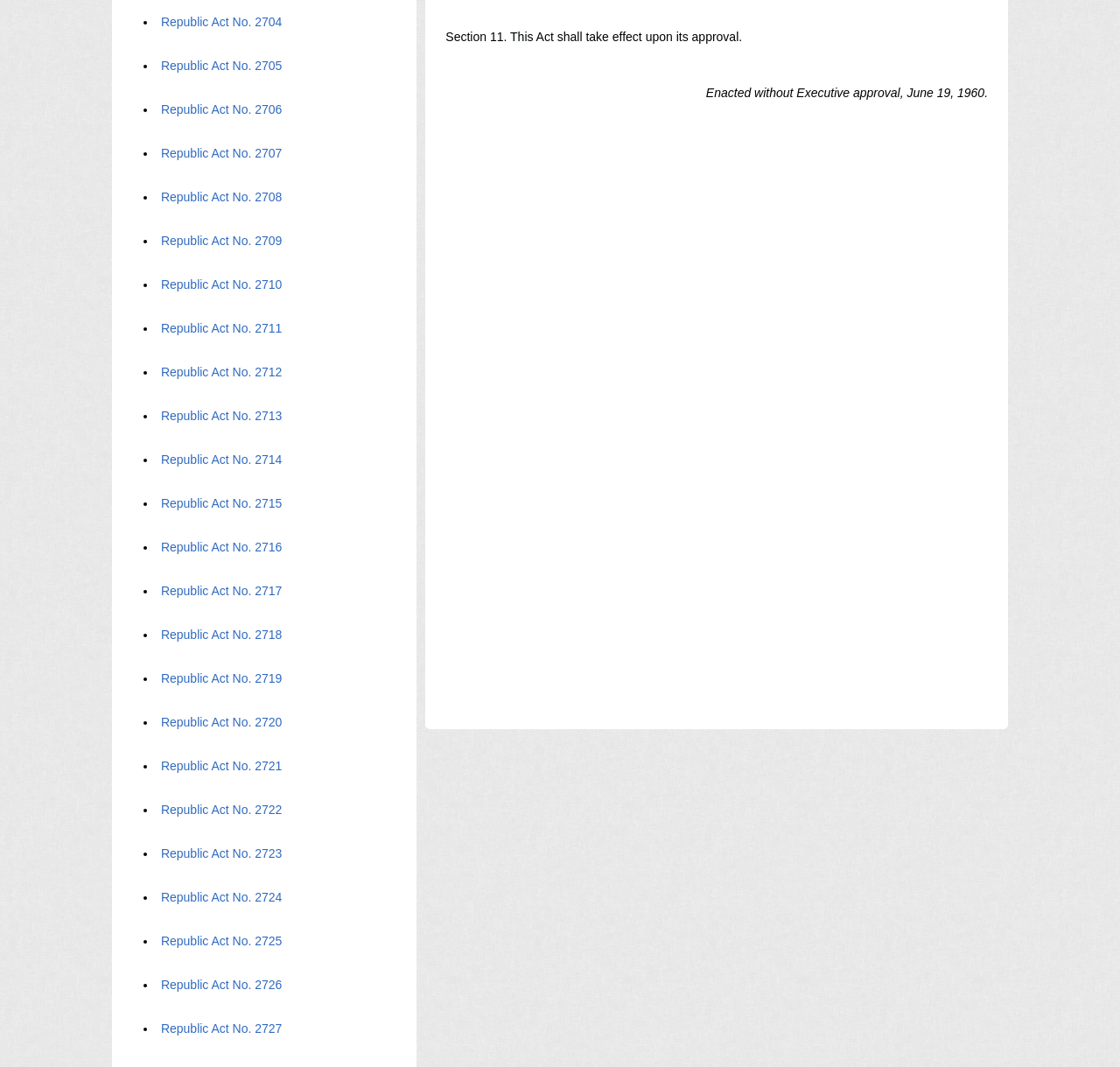Locate the bounding box coordinates of the UI element described by: "Event & News". The bounding box coordinates should consist of four float numbers between 0 and 1, i.e., [left, top, right, bottom].

None